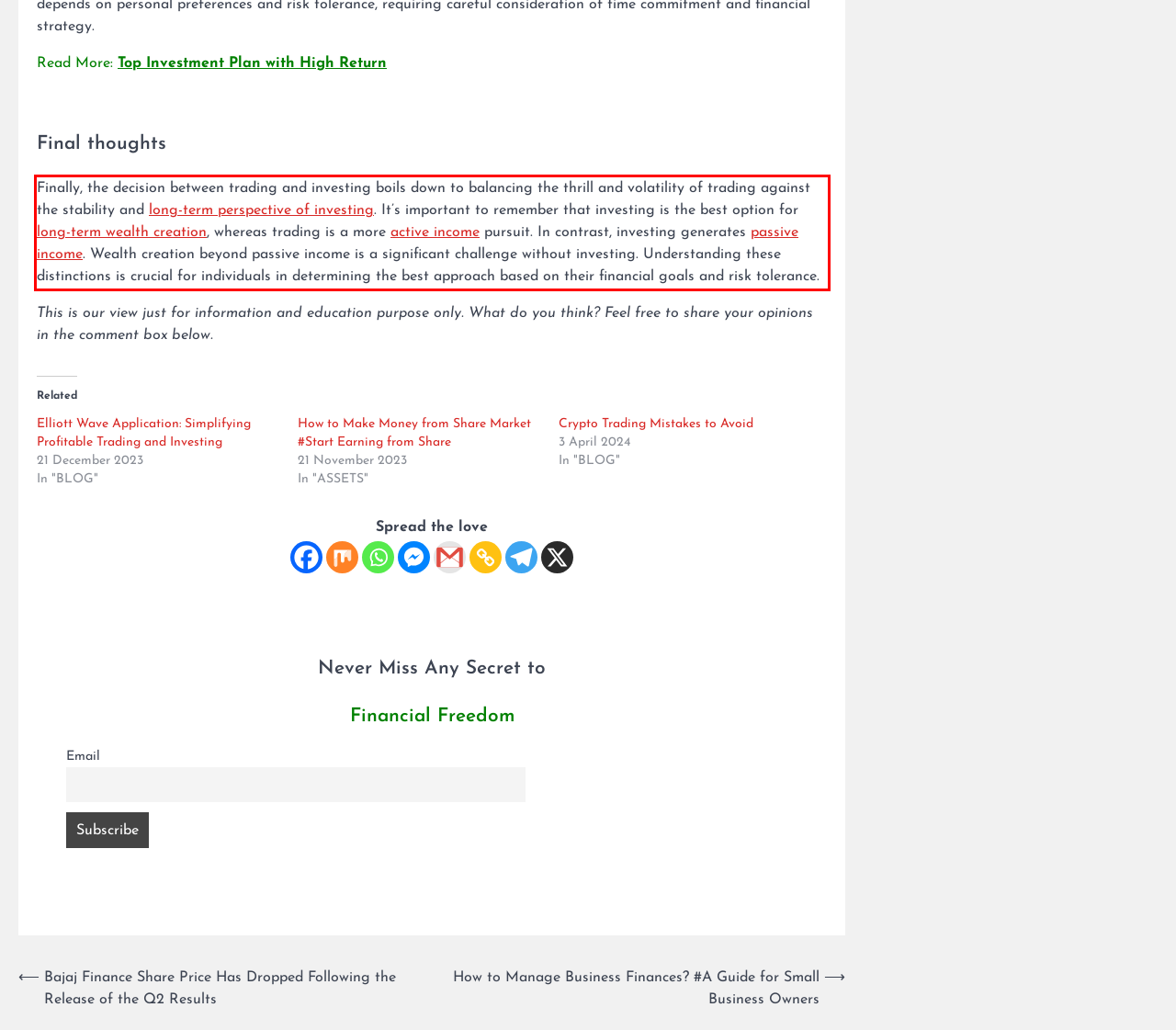You have a screenshot of a webpage with a red bounding box. Identify and extract the text content located inside the red bounding box.

Finally, the decision between trading and investing boils down to balancing the thrill and volatility of trading against the stability and long-term perspective of investing. It’s important to remember that investing is the best option for long-term wealth creation, whereas trading is a more active income pursuit. In contrast, investing generates passive income. Wealth creation beyond passive income is a significant challenge without investing. Understanding these distinctions is crucial for individuals in determining the best approach based on their financial goals and risk tolerance.